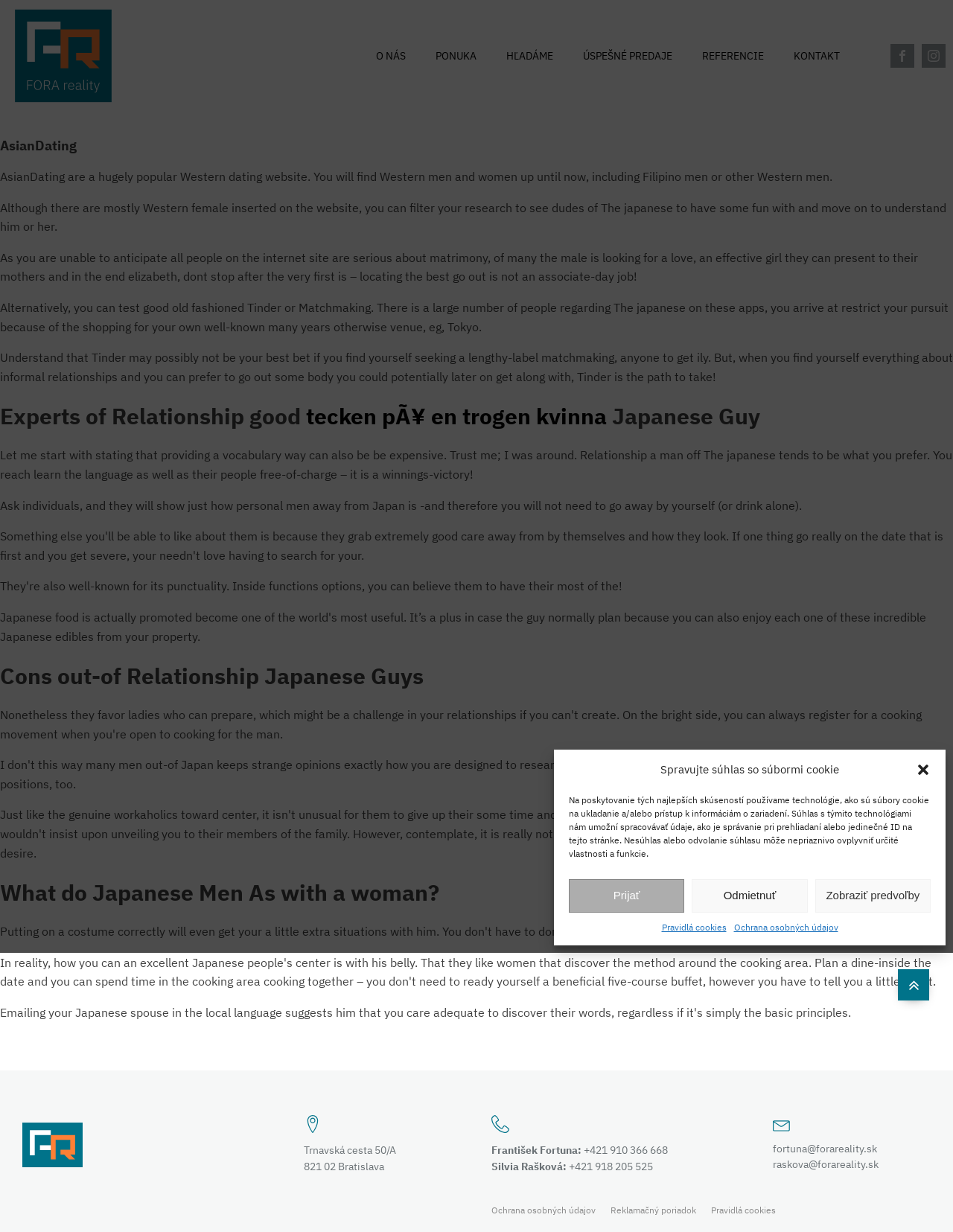Find the bounding box coordinates of the element you need to click on to perform this action: 'Visit our Facebook page'. The coordinates should be represented by four float values between 0 and 1, in the format [left, top, right, bottom].

[0.934, 0.036, 0.959, 0.055]